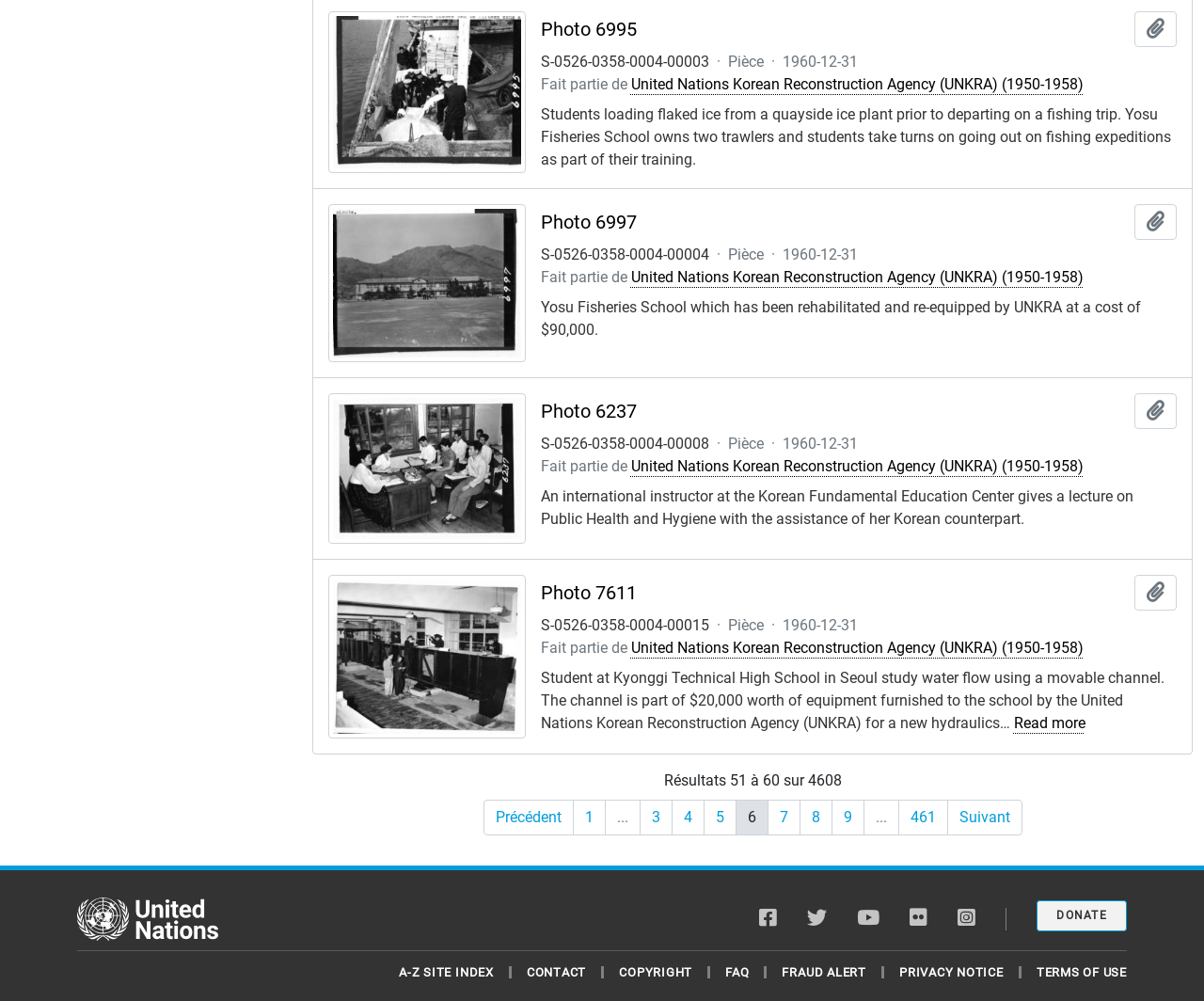Please identify the bounding box coordinates of the element I need to click to follow this instruction: "Add to clipboard".

[0.942, 0.012, 0.977, 0.047]